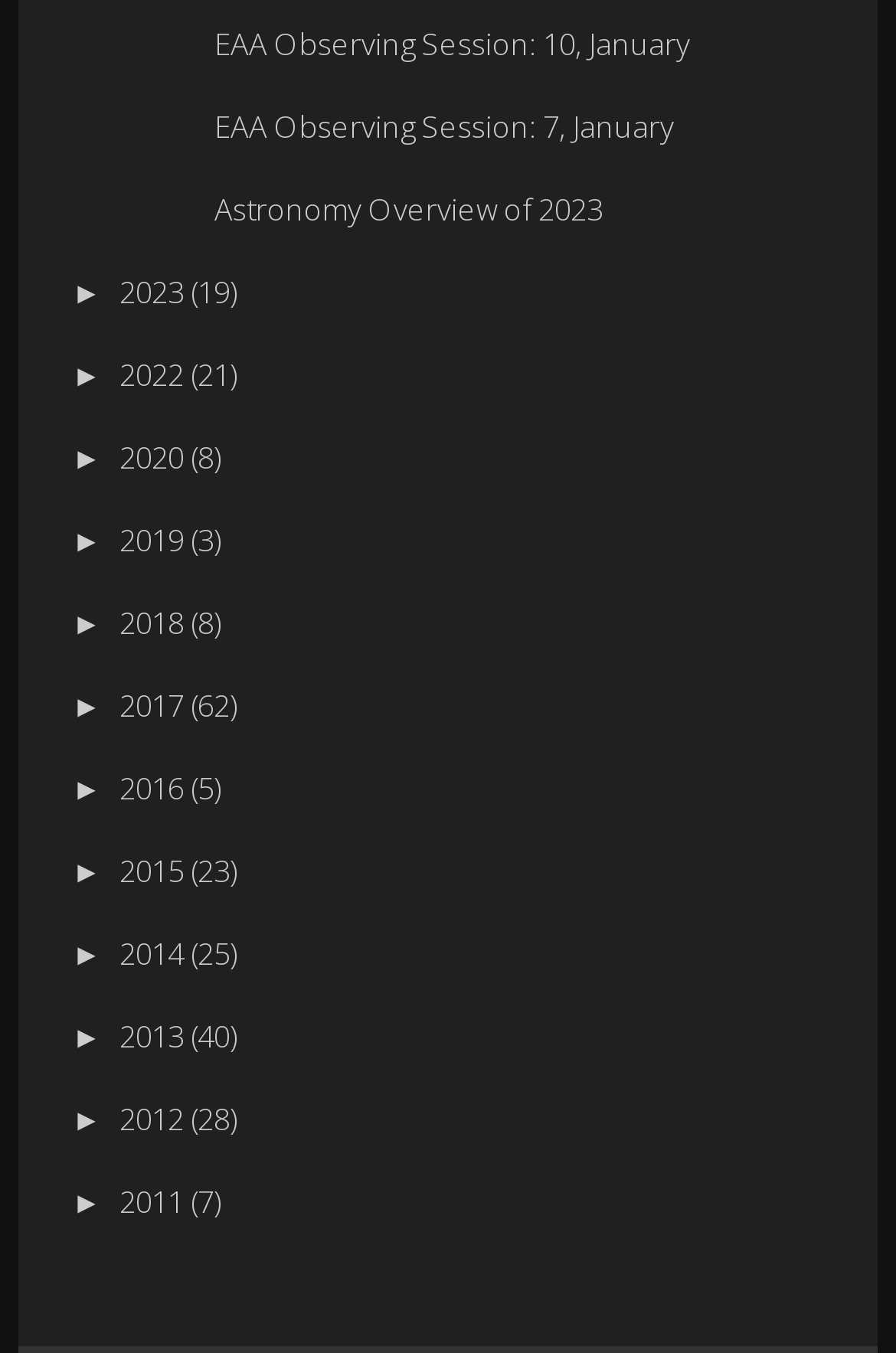Bounding box coordinates are specified in the format (top-left x, top-left y, bottom-right x, bottom-right y). All values are floating point numbers bounded between 0 and 1. Please provide the bounding box coordinate of the region this sentence describes: Game Dev

None